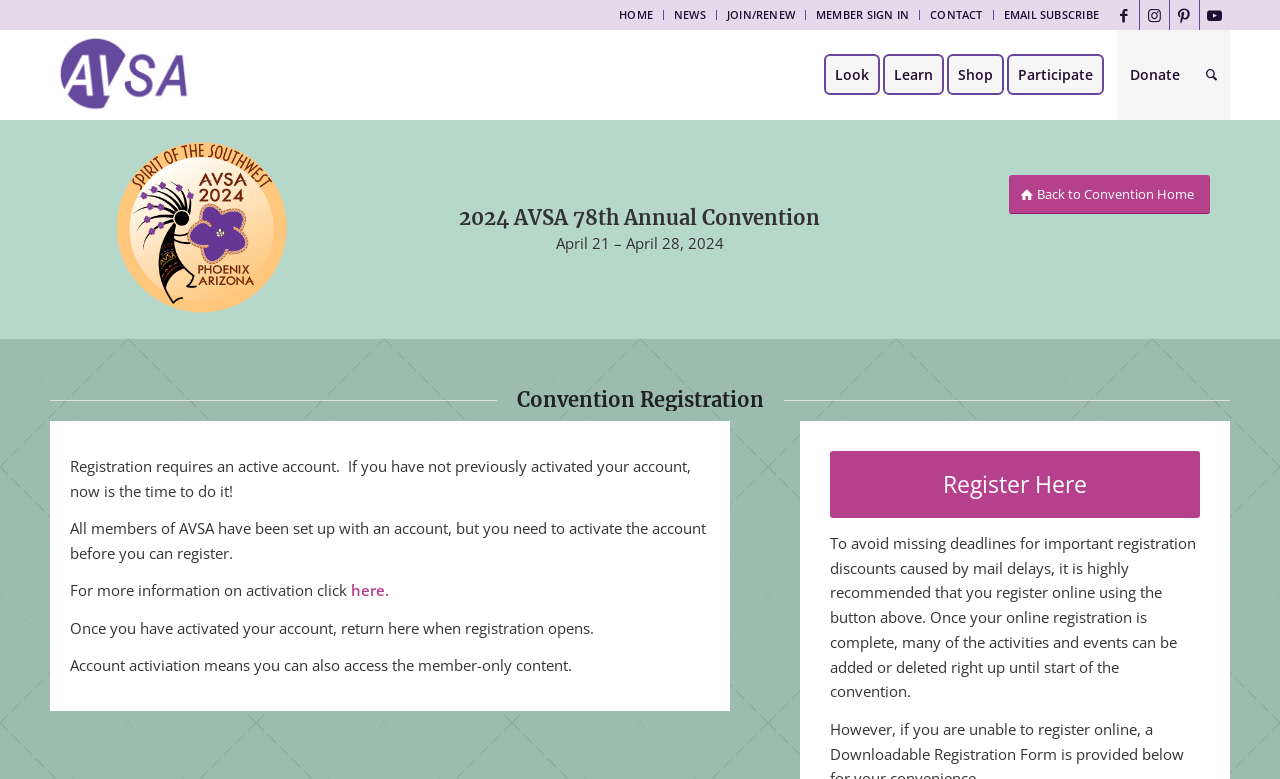Based on the element description Back to Convention Home, identify the bounding box of the UI element in the given webpage screenshot. The coordinates should be in the format (top-left x, top-left y, bottom-right x, bottom-right y) and must be between 0 and 1.

[0.788, 0.225, 0.945, 0.274]